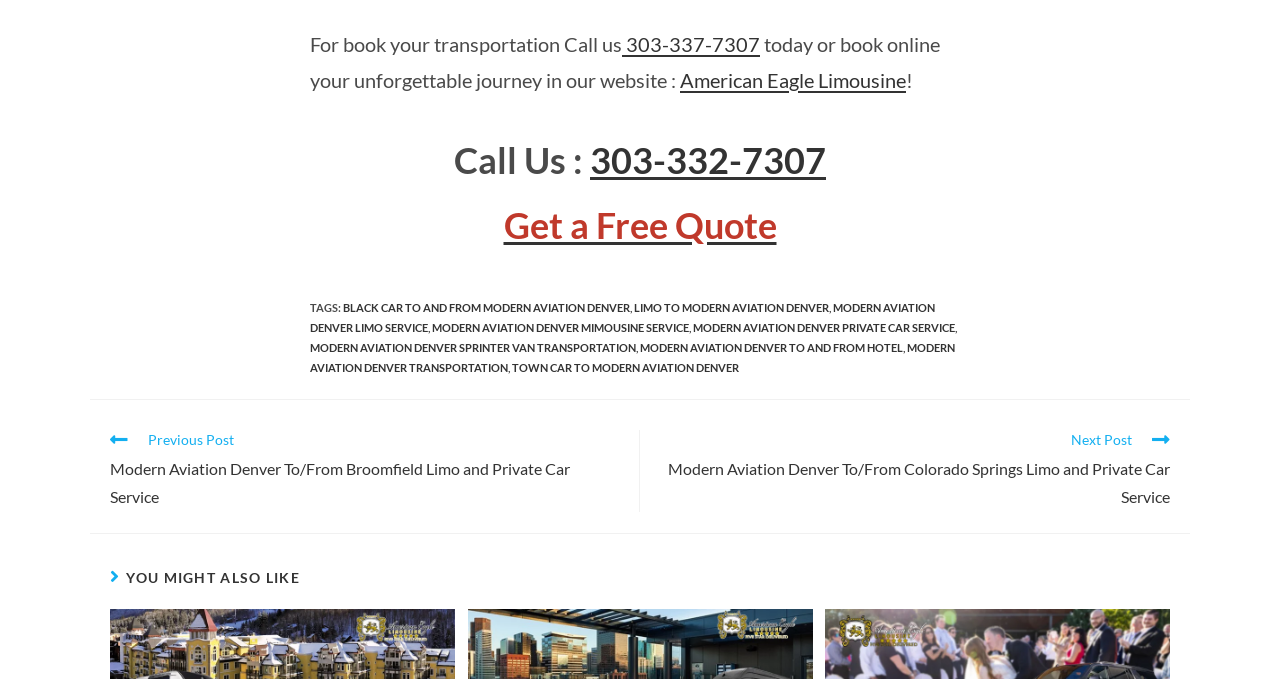How many links are there in the 'TAGS' section?
Using the image, provide a concise answer in one word or a short phrase.

7